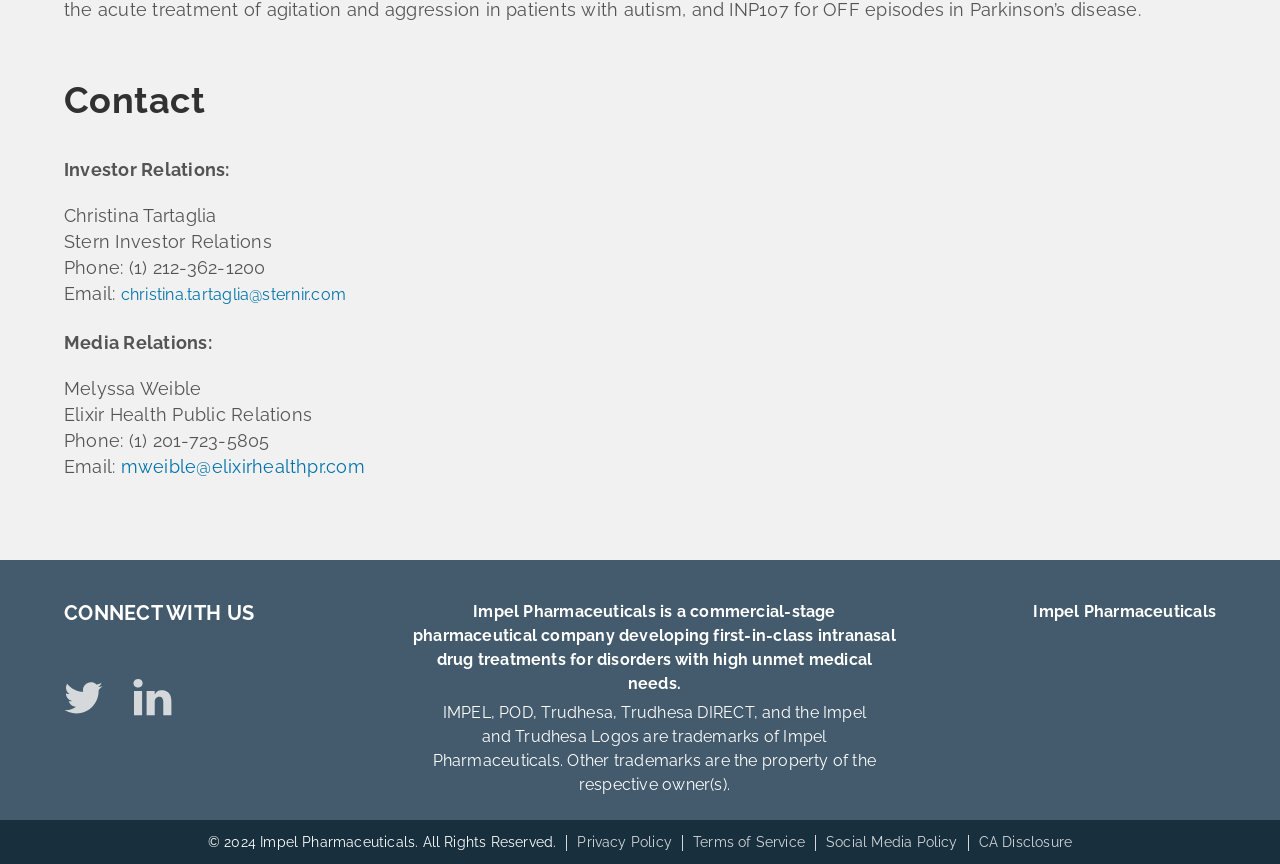Utilize the details in the image to give a detailed response to the question: What year is the copyright for Impel Pharmaceuticals?

I found the copyright year by looking at the text '© 2024 Impel Pharmaceuticals. All Rights Reserved.' at the bottom of the page.